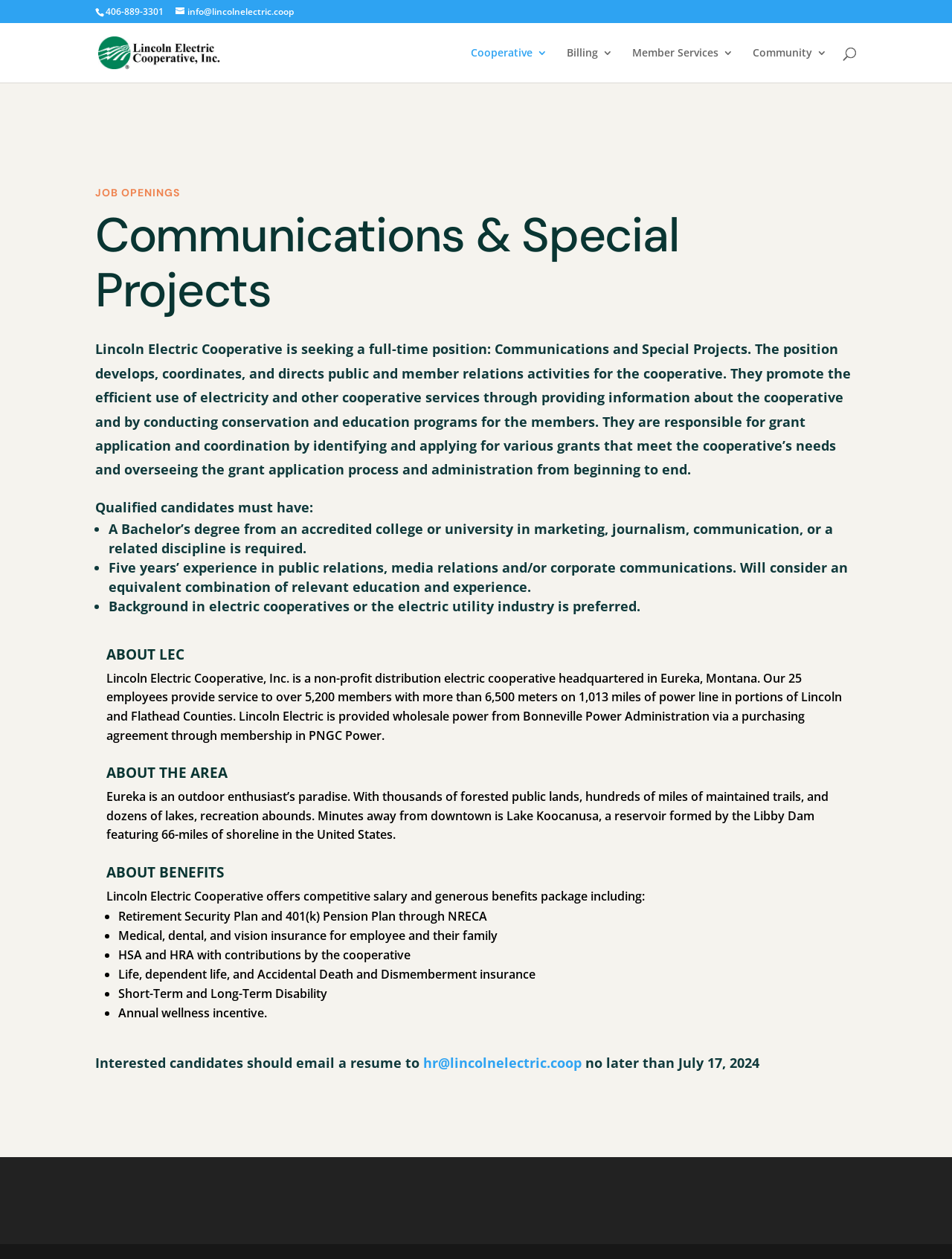Please identify the bounding box coordinates of the element that needs to be clicked to perform the following instruction: "View Company information".

None